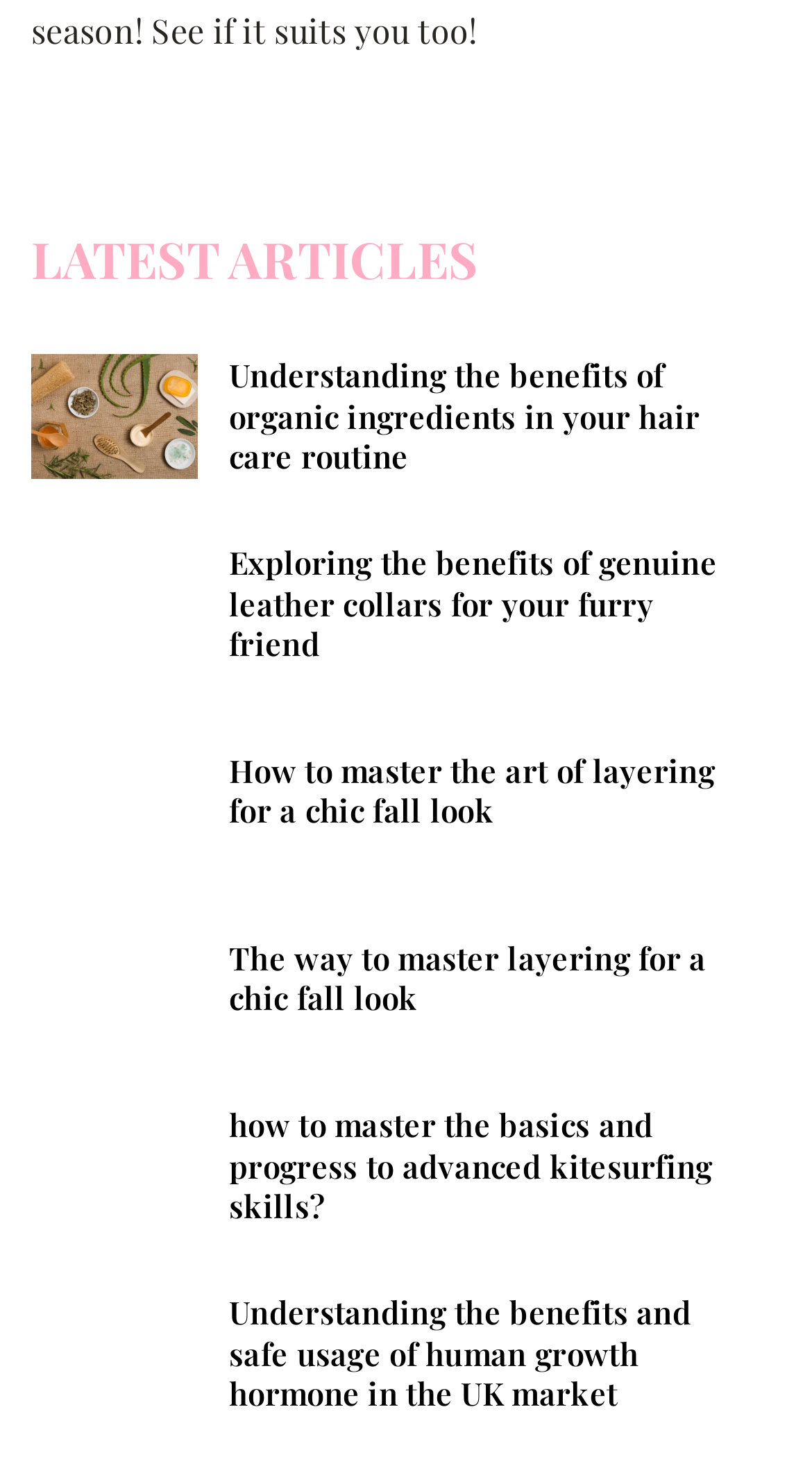Could you provide the bounding box coordinates for the portion of the screen to click to complete this instruction: "Understand the benefits and safe usage of human growth hormone in the UK market"?

[0.038, 0.877, 0.244, 0.962]